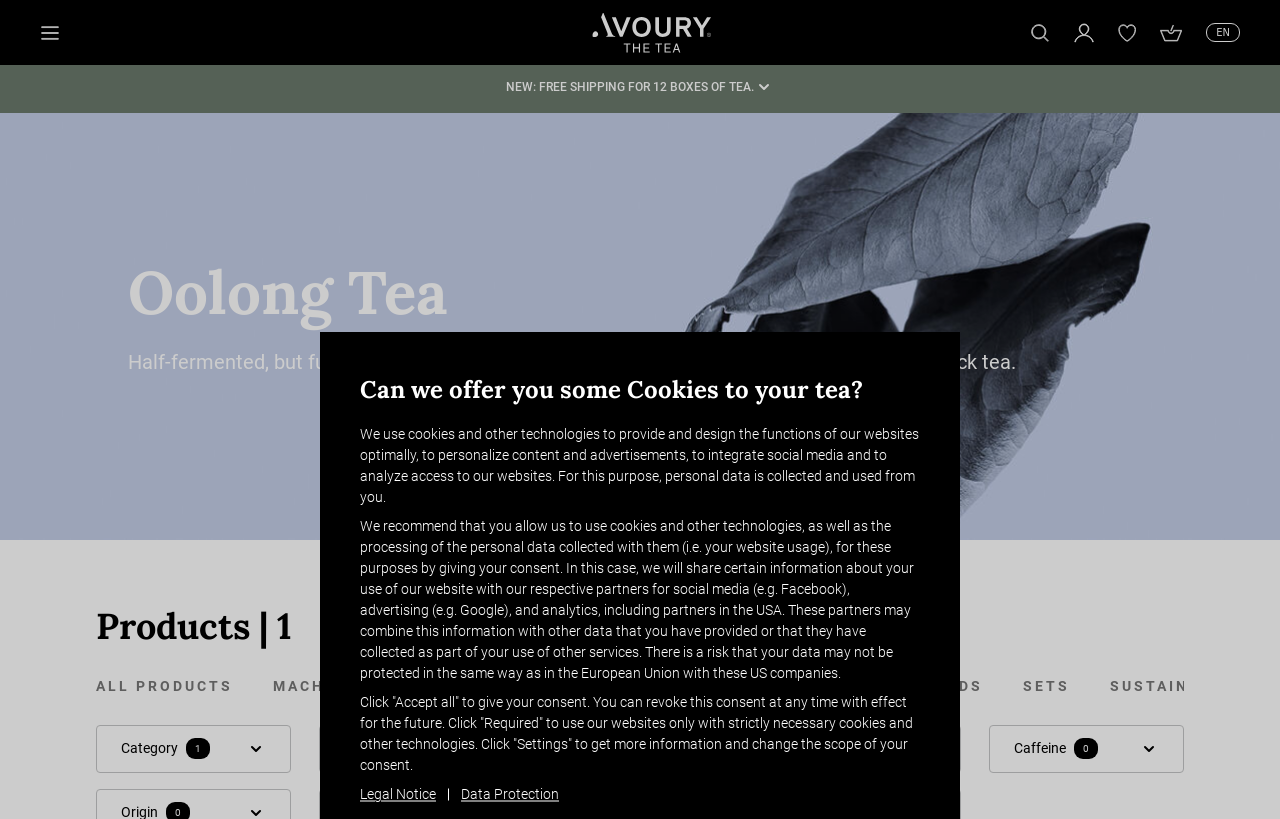Answer the following query concisely with a single word or phrase:
What type of tea is being described?

Oolong tea